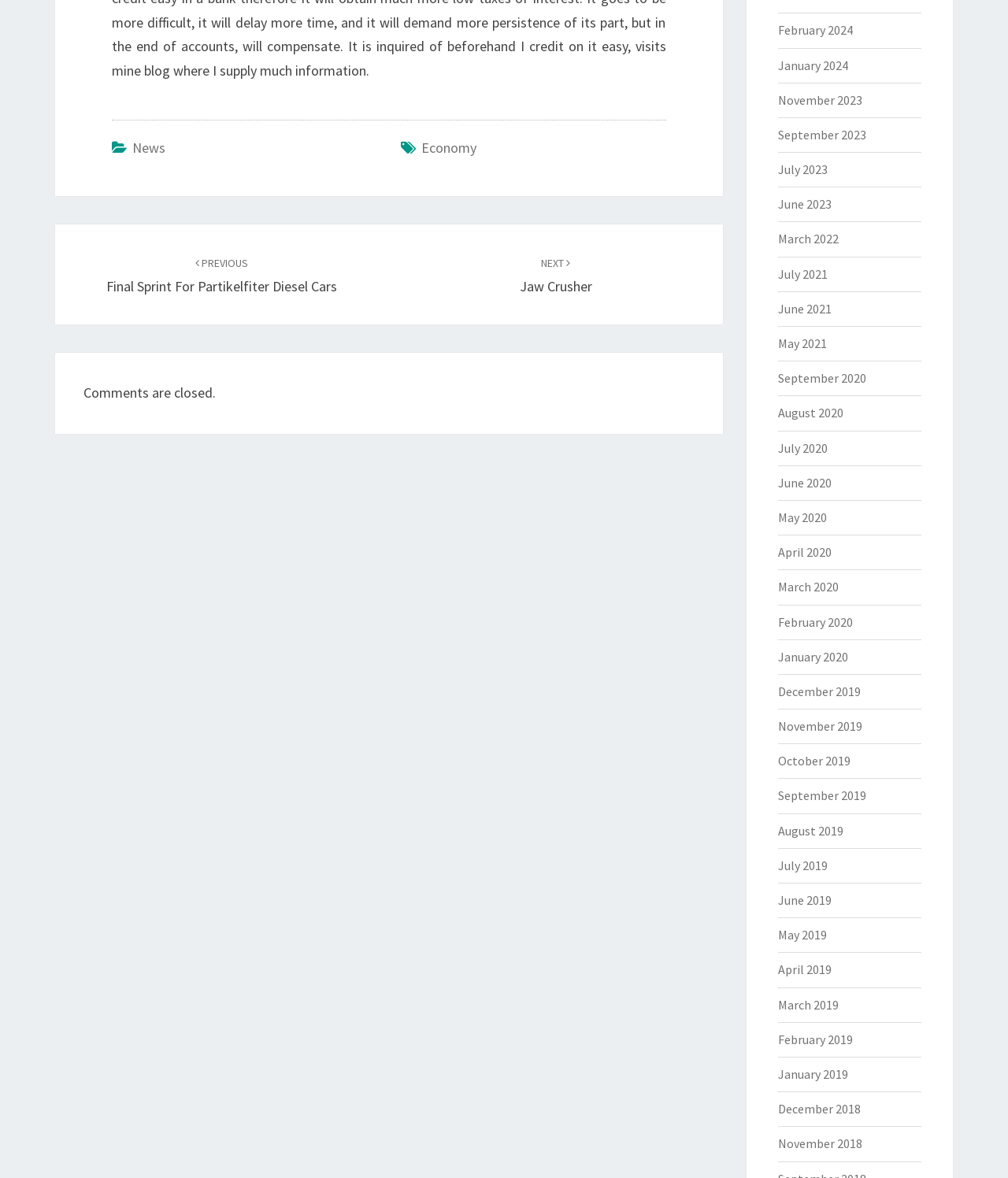Please specify the bounding box coordinates of the clickable region to carry out the following instruction: "Click on Economy". The coordinates should be four float numbers between 0 and 1, in the format [left, top, right, bottom].

[0.418, 0.118, 0.472, 0.133]